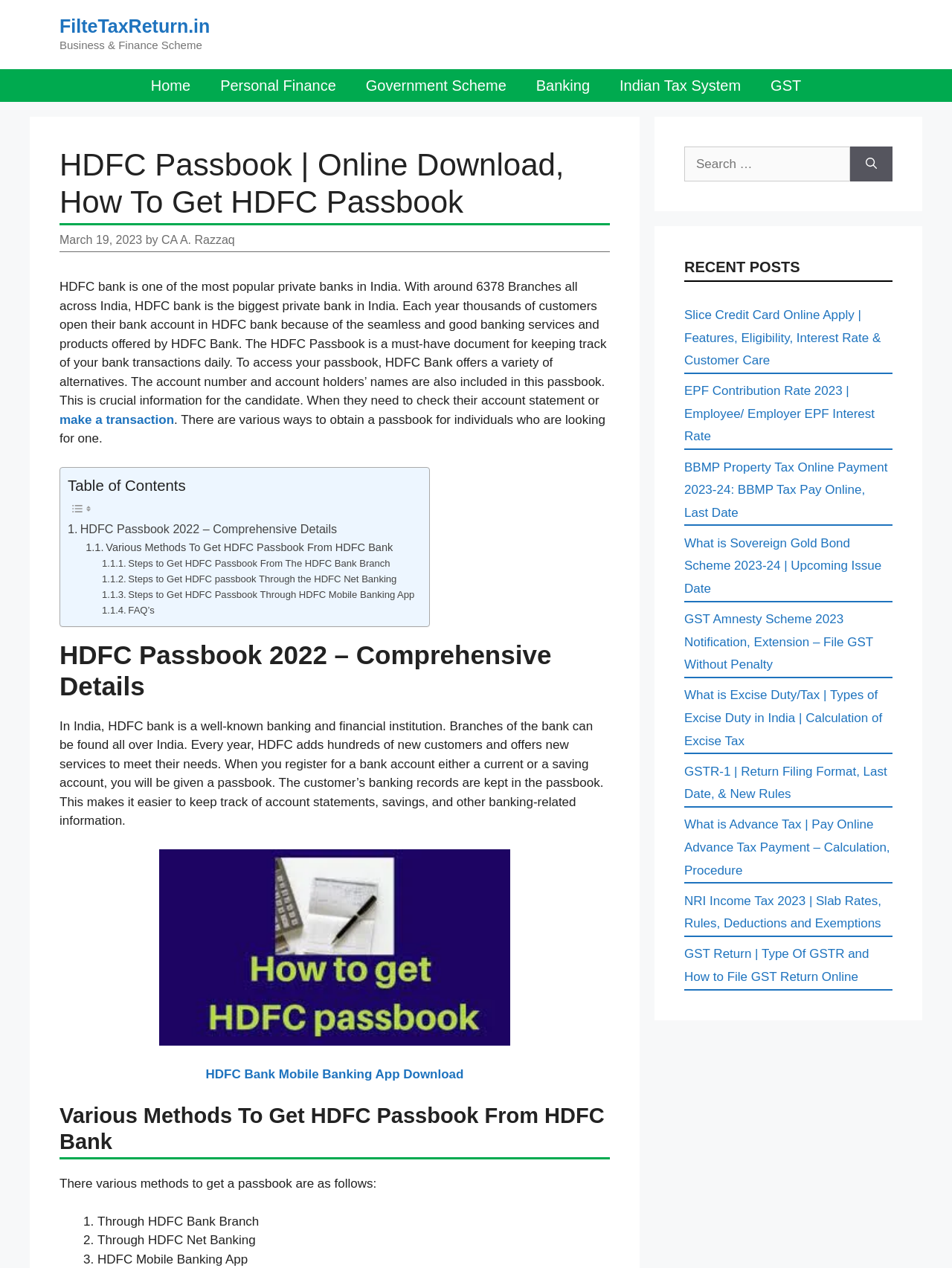Please identify the bounding box coordinates of where to click in order to follow the instruction: "Read the 'HDFC Passbook 2022 – Comprehensive Details' section".

[0.062, 0.504, 0.641, 0.553]